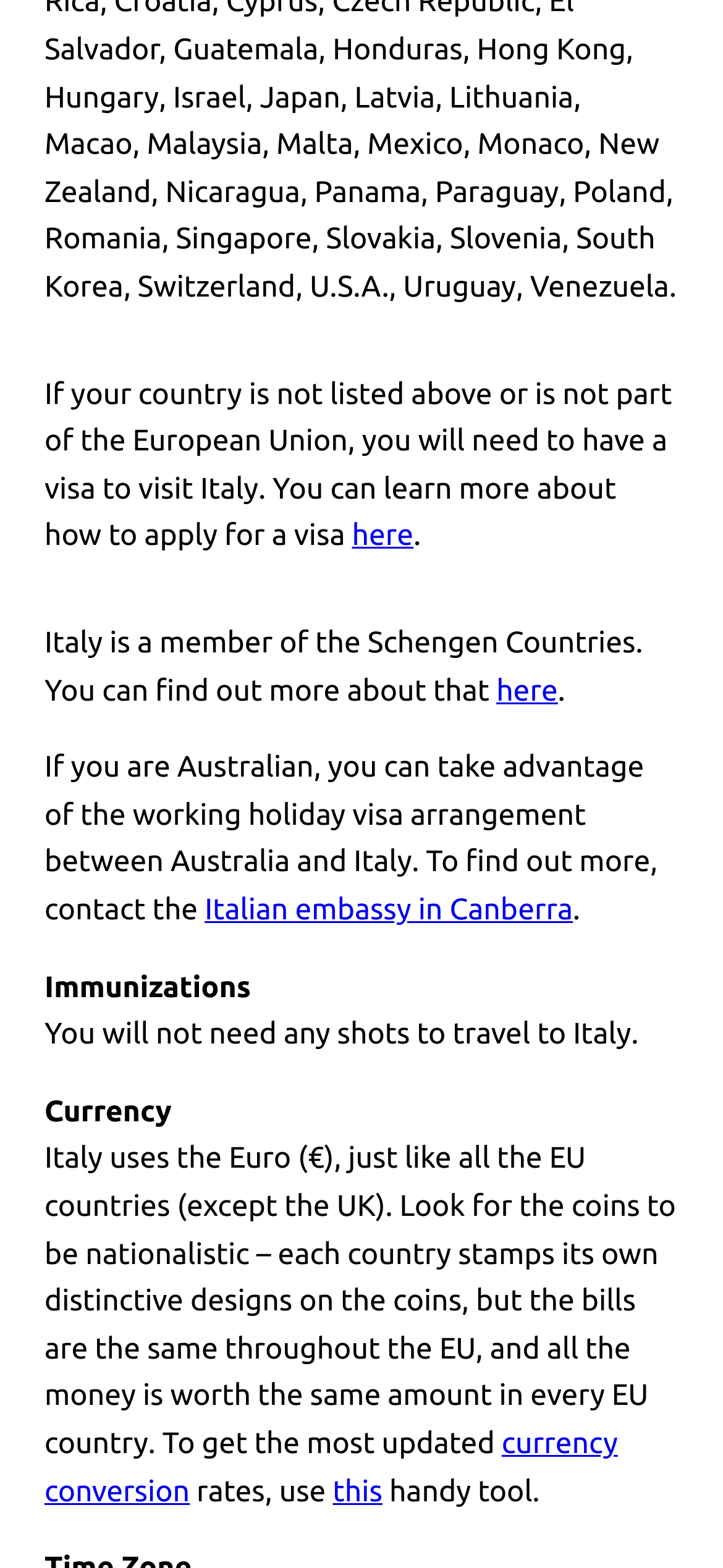What currency is used in Italy? Using the information from the screenshot, answer with a single word or phrase.

Euro